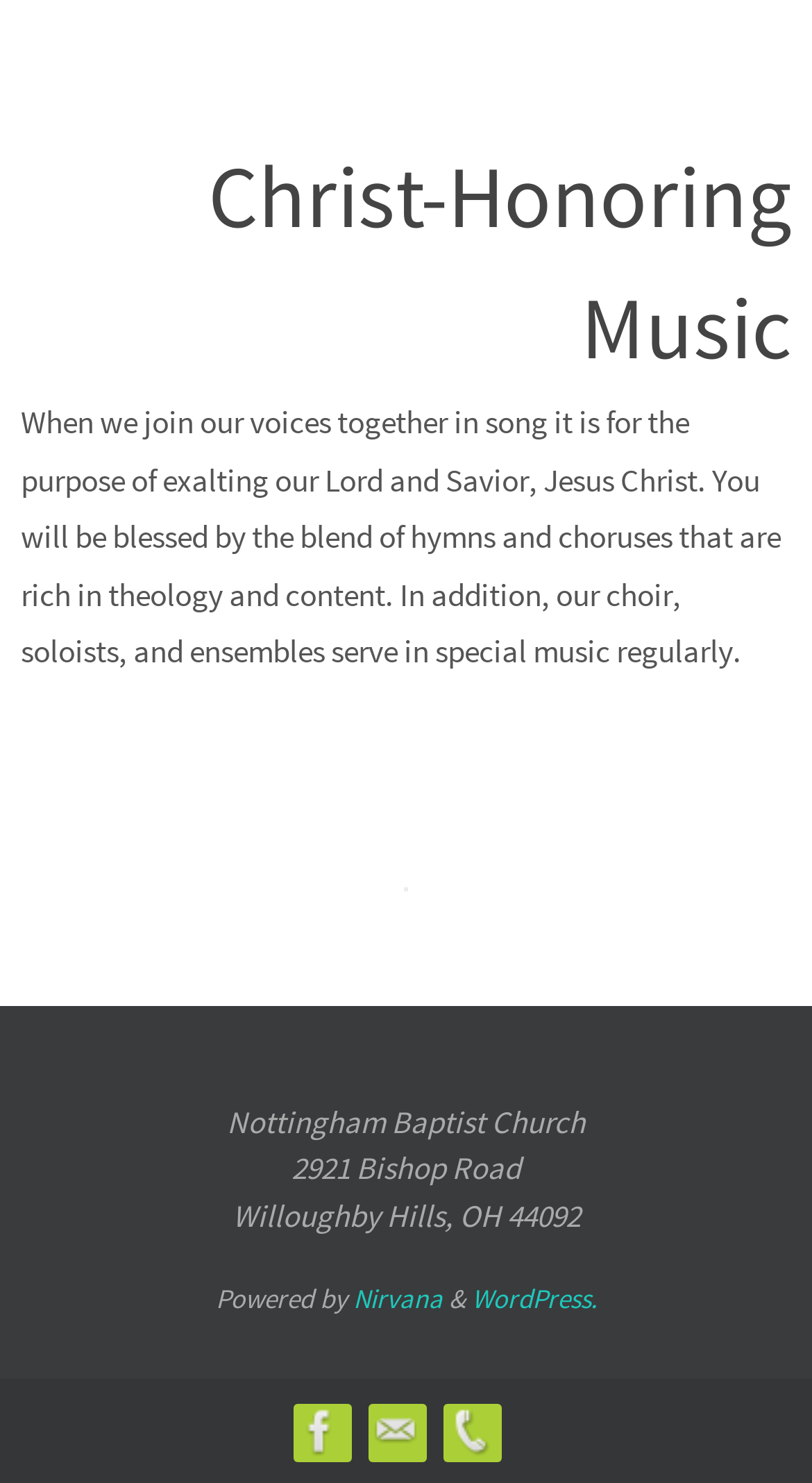By analyzing the image, answer the following question with a detailed response: What is the platform used to power the website?

The platform used to power the website can be found in the link element with bounding box coordinates [0.581, 0.864, 0.735, 0.888], which states 'WordPress'.